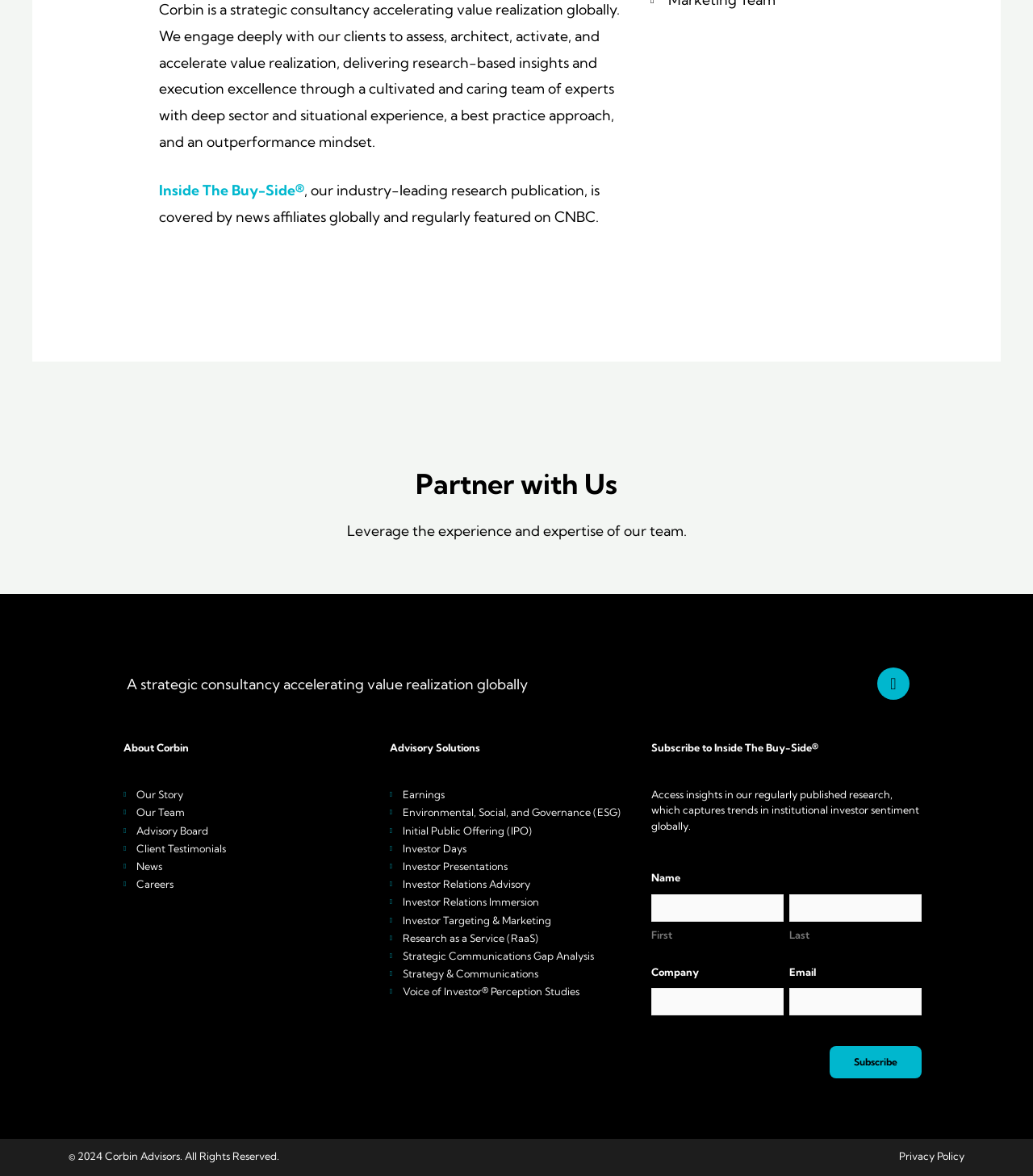Determine the bounding box coordinates of the region that needs to be clicked to achieve the task: "Click the 'Linkedin-in' link".

[0.849, 0.567, 0.88, 0.595]